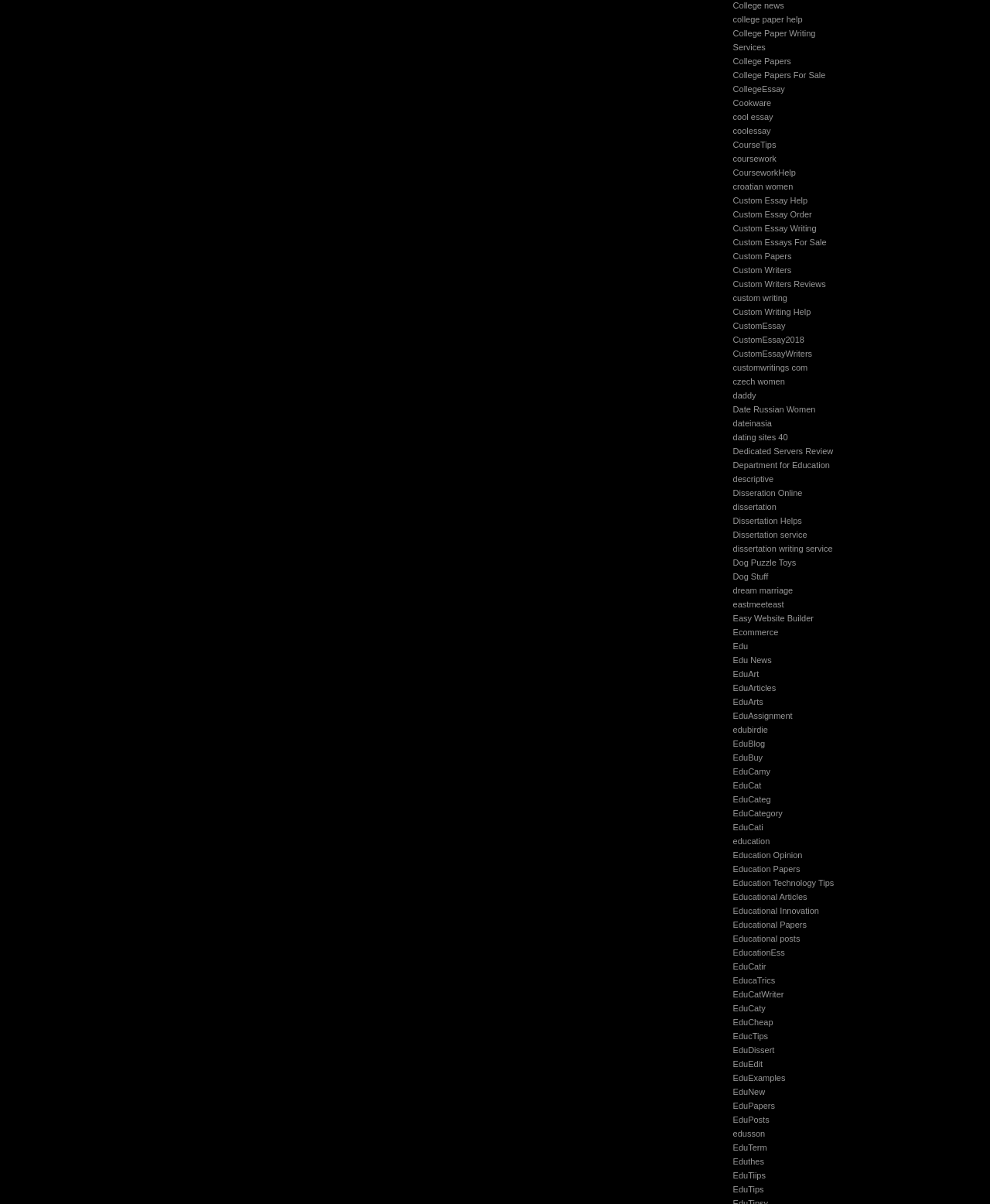Are there any links related to non-educational topics?
Can you provide an in-depth and detailed response to the question?

Although the majority of the links are related to education, there are a few links that seem to be unrelated to education, such as 'Cookware', 'Dog Puzzle Toys', and 'Date Russian Women', which suggests that not all links on this webpage are related to educational topics.